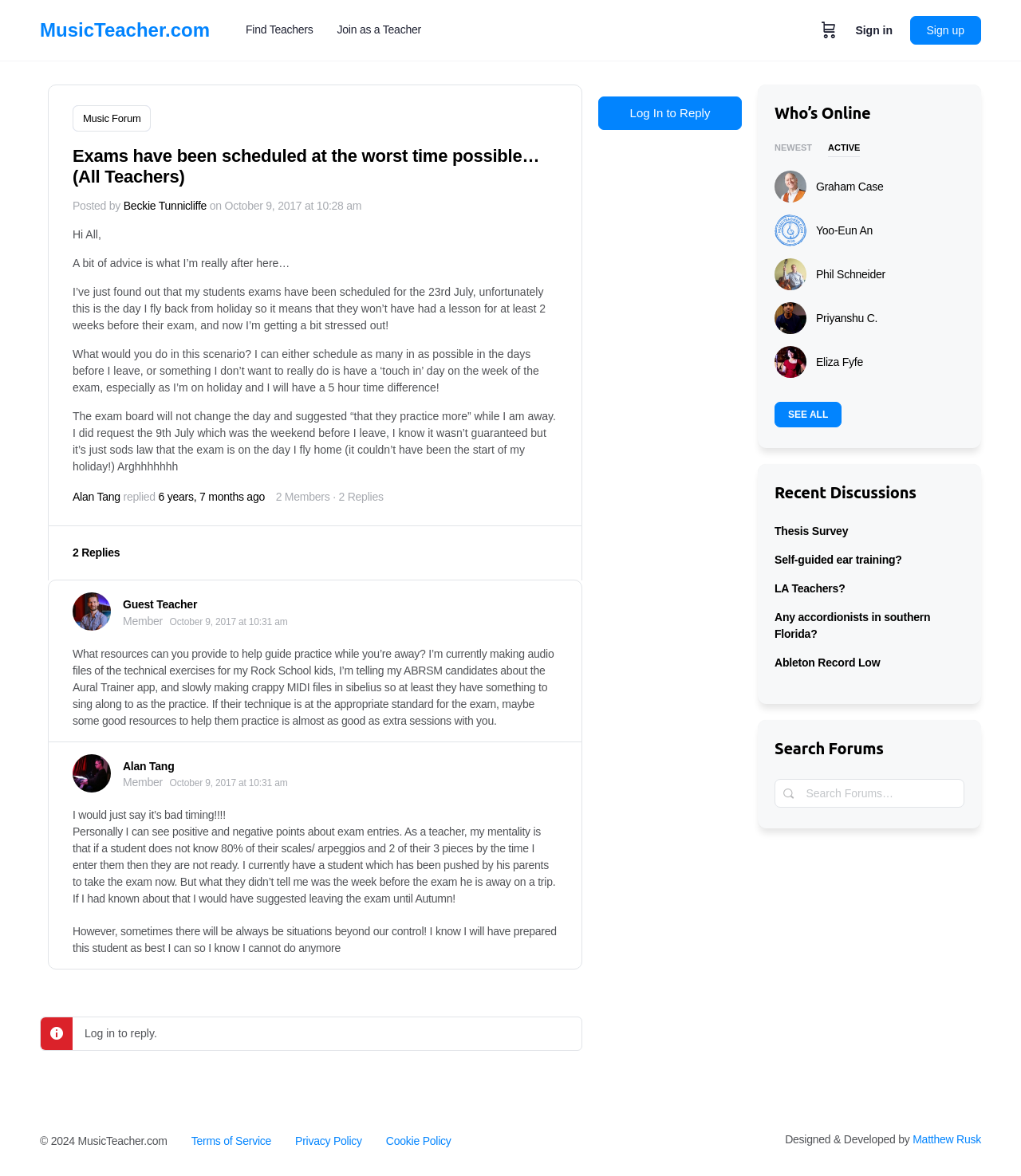Bounding box coordinates are given in the format (top-left x, top-left y, bottom-right x, bottom-right y). All values should be floating point numbers between 0 and 1. Provide the bounding box coordinate for the UI element described as: Newest

[0.759, 0.122, 0.795, 0.133]